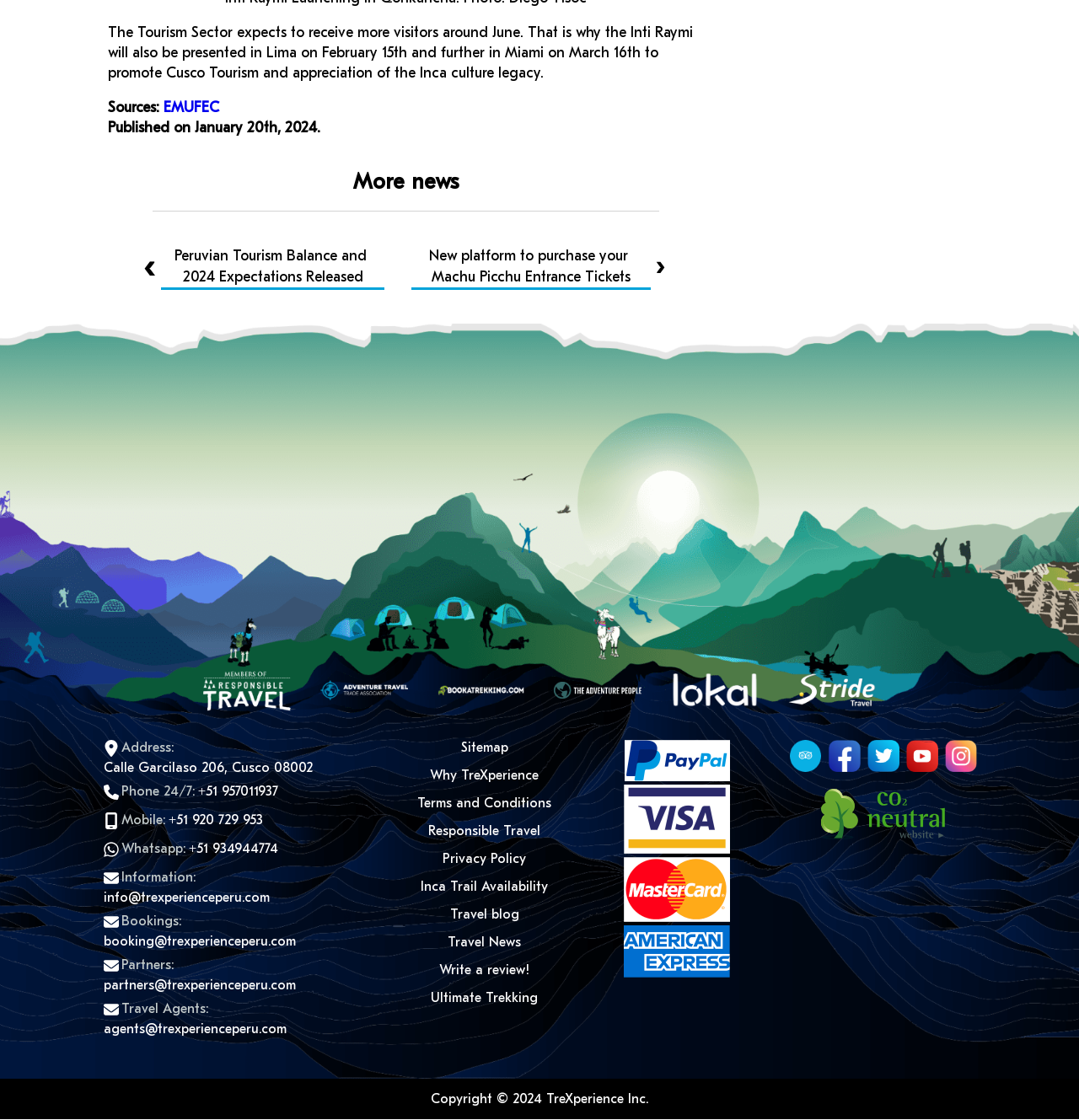What is the phone number for 24/7 support?
Please utilize the information in the image to give a detailed response to the question.

I found the phone number by looking at the 'Phone 24/7:' section on the webpage, which is located below the 'Address:' section. The phone number is written in a link element and is prefixed with '+51'.